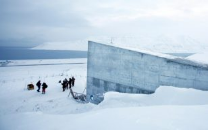What type of environment surrounds the Seed Vault?
Using the image as a reference, answer the question in detail.

The caption describes the environment surrounding the Seed Vault as remote and frigid, which is evident from the snow-covered landscape and icy waters of the surrounding fjord in the background of the image.